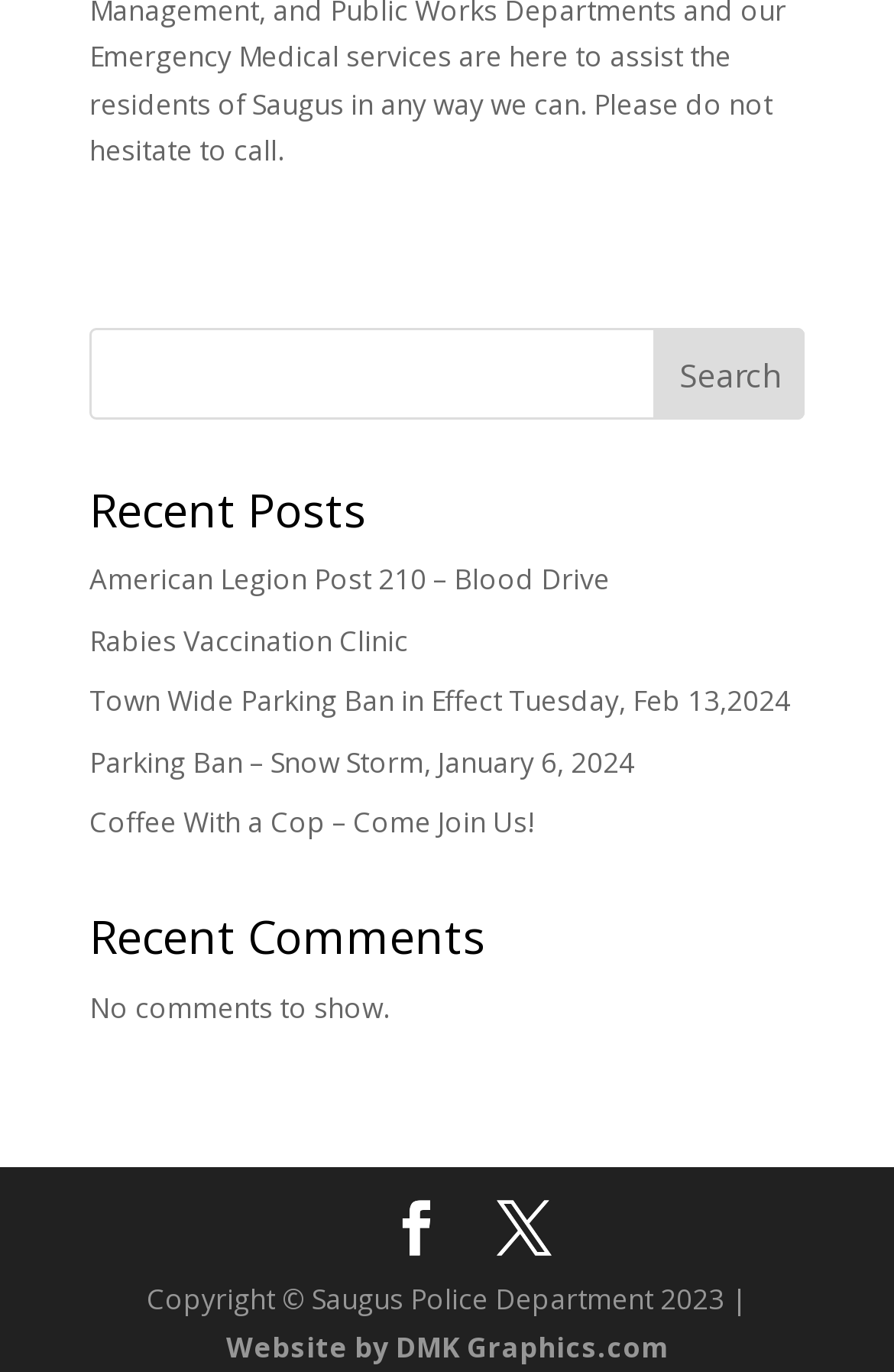How many recent posts are listed?
Deliver a detailed and extensive answer to the question.

The webpage has a section labeled 'Recent Posts' which lists five links to different posts, including 'American Legion Post 210 – Blood Drive', 'Rabies Vaccination Clinic', and others.